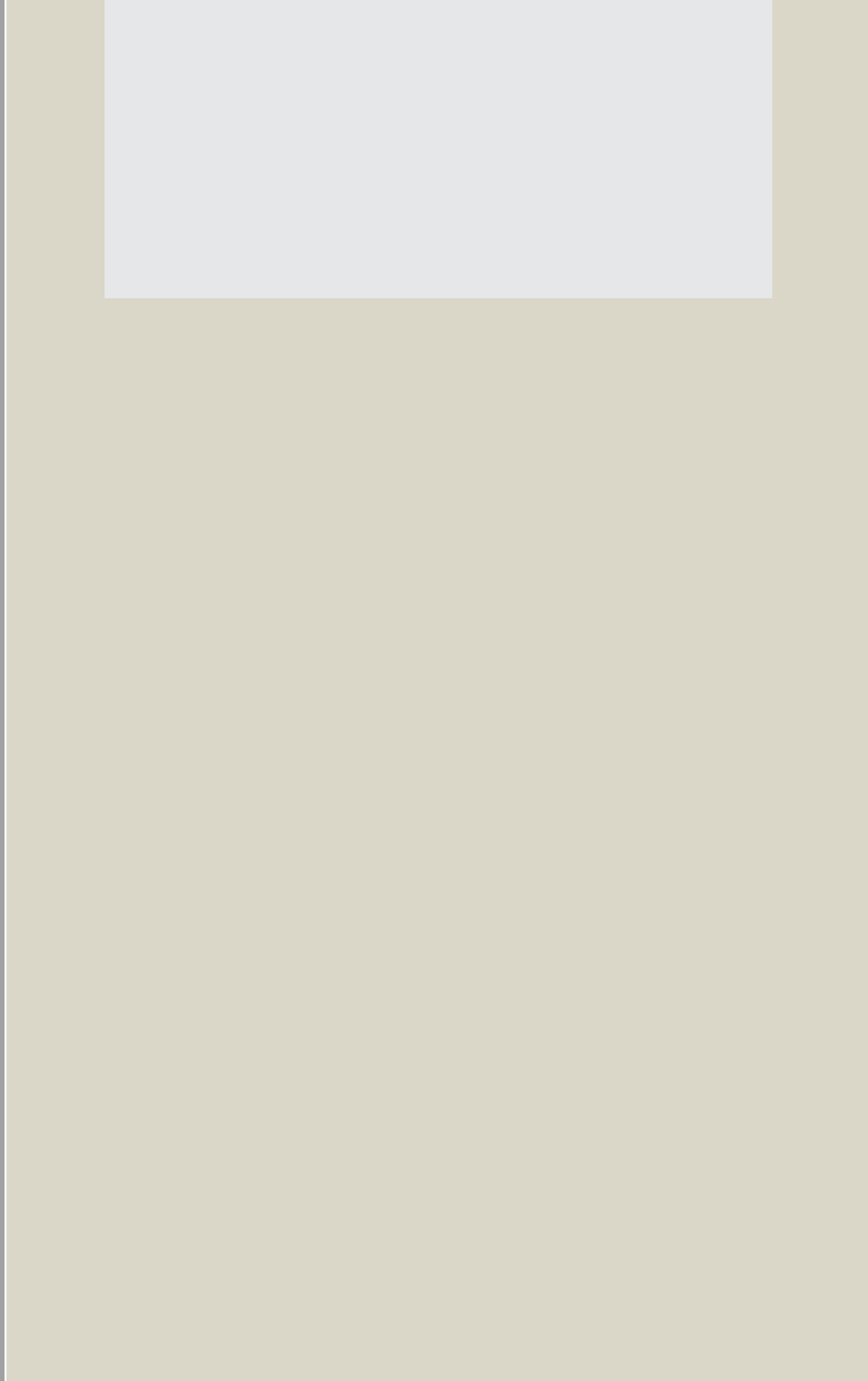Identify the bounding box coordinates for the UI element described as follows: "Privacy Policy". Ensure the coordinates are four float numbers between 0 and 1, formatted as [left, top, right, bottom].

[0.444, 0.466, 0.767, 0.554]